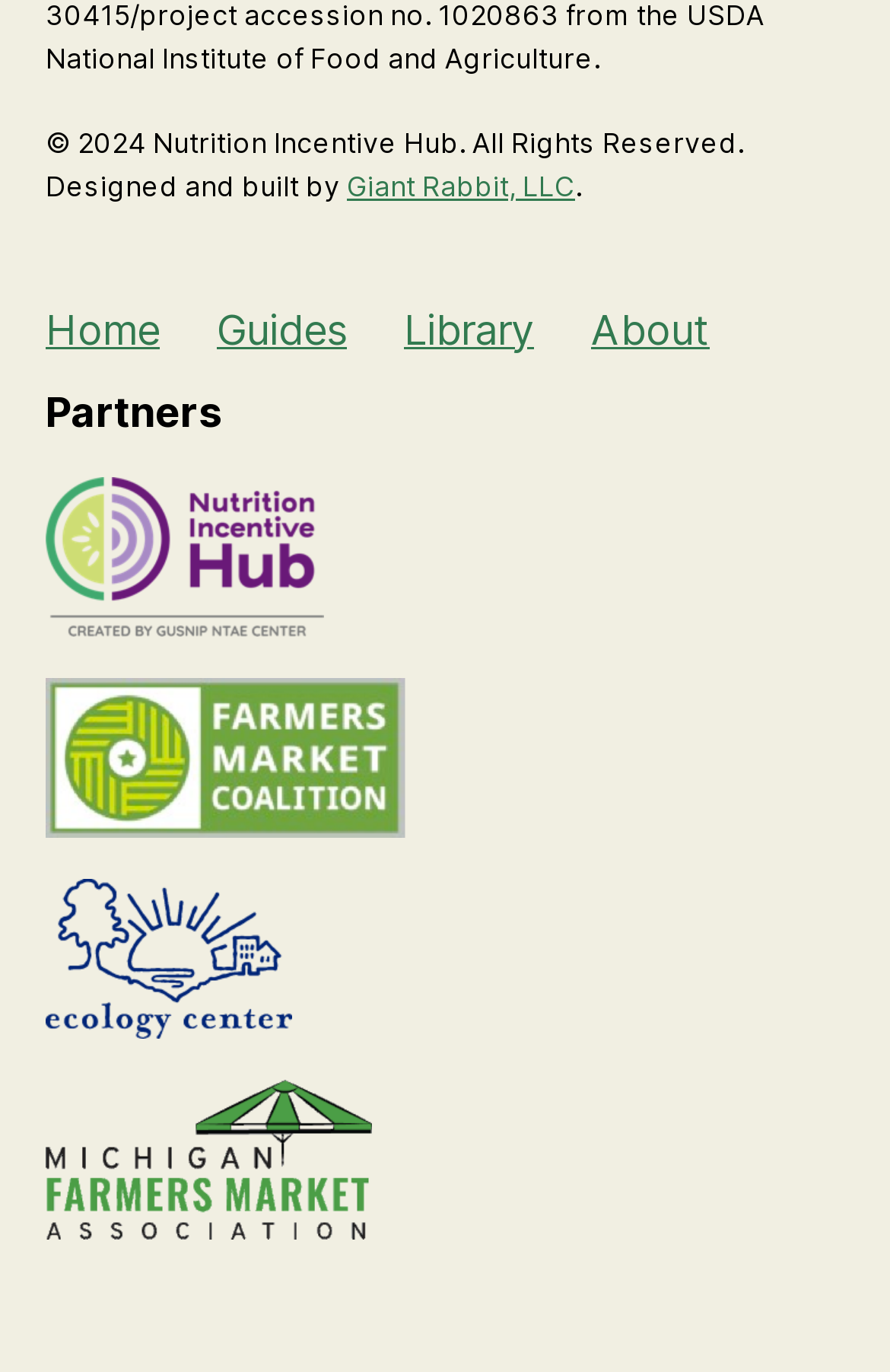Identify the bounding box coordinates of the element that should be clicked to fulfill this task: "view guides". The coordinates should be provided as four float numbers between 0 and 1, i.e., [left, top, right, bottom].

[0.244, 0.222, 0.39, 0.257]